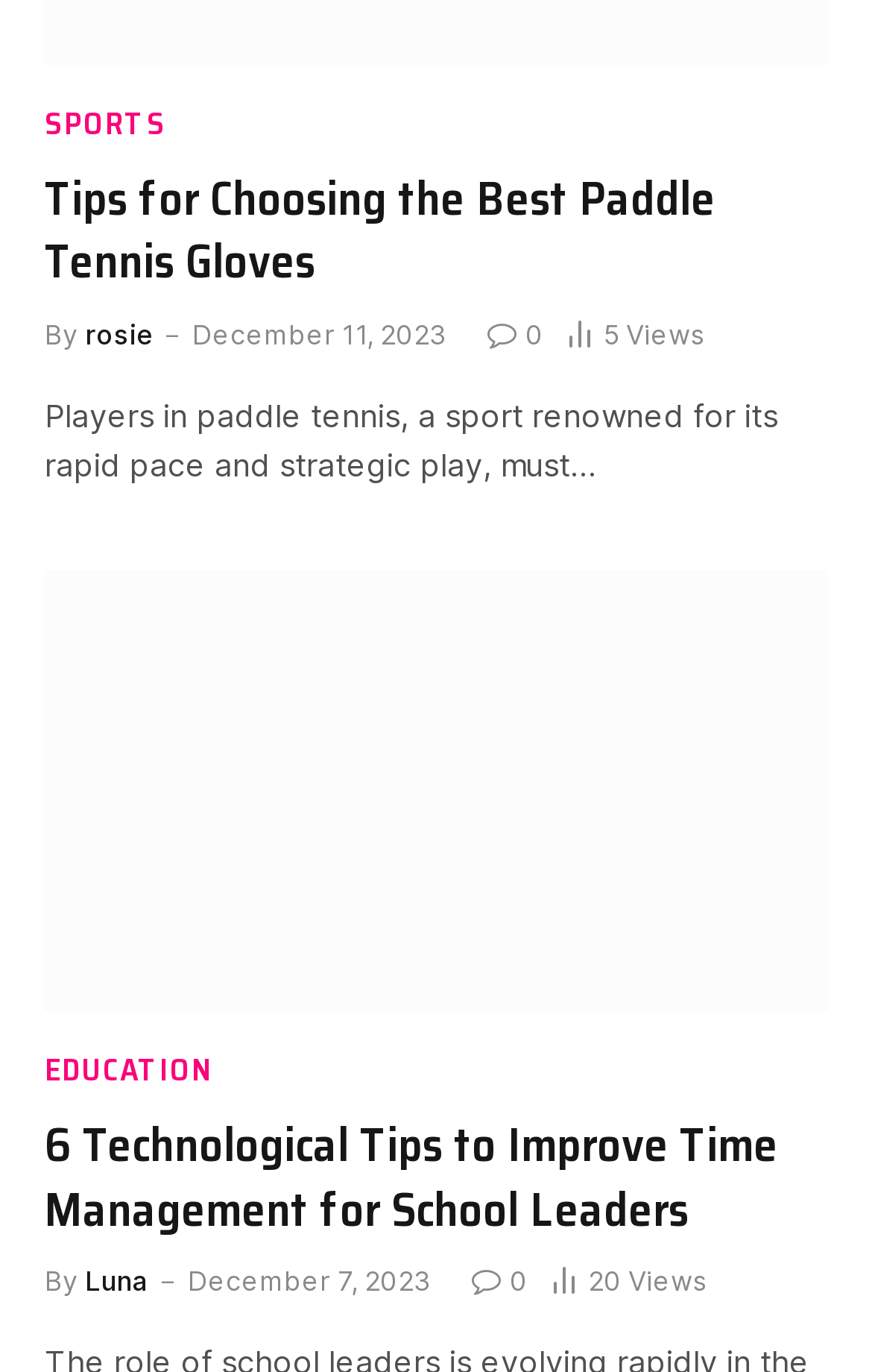Respond to the question below with a single word or phrase: How many article views does the second article have?

20